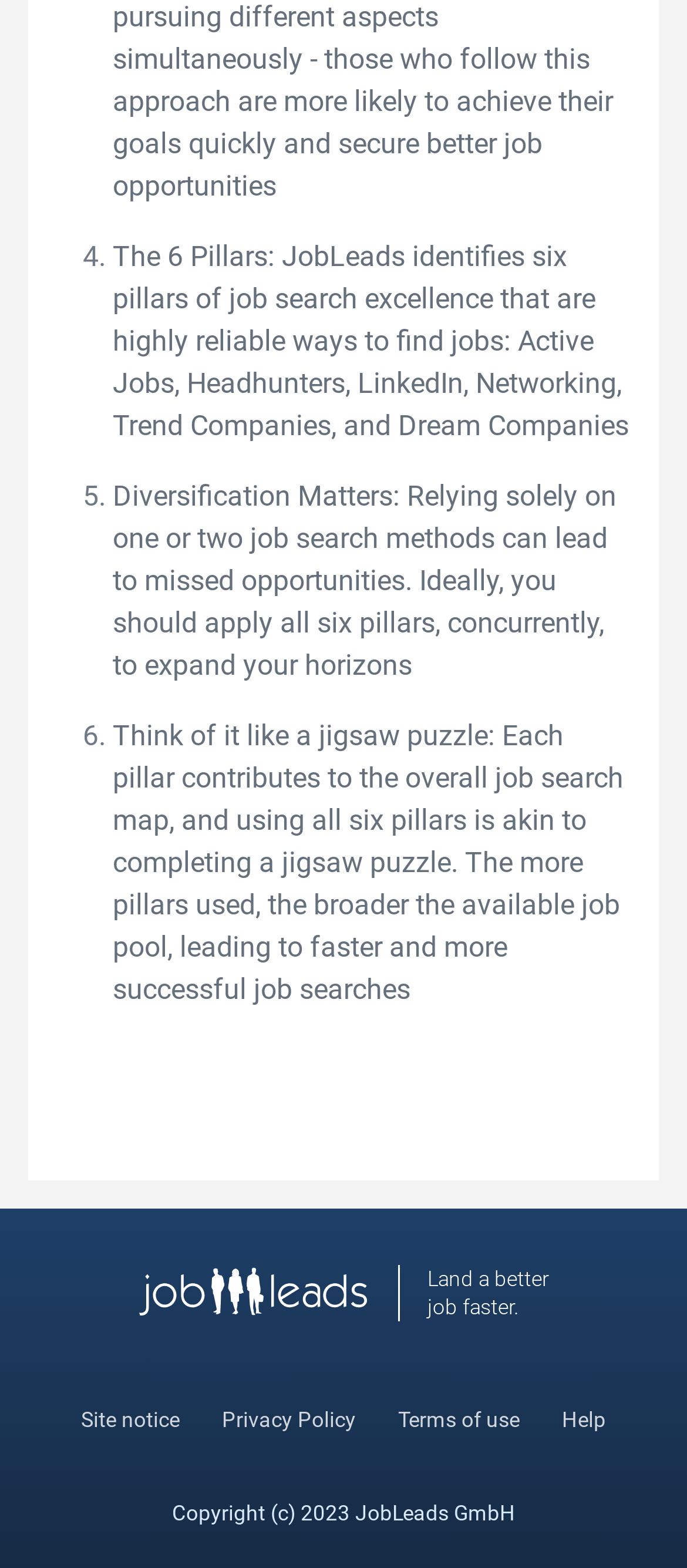Please provide a short answer using a single word or phrase for the question:
How many links are present at the bottom of the webpage?

4